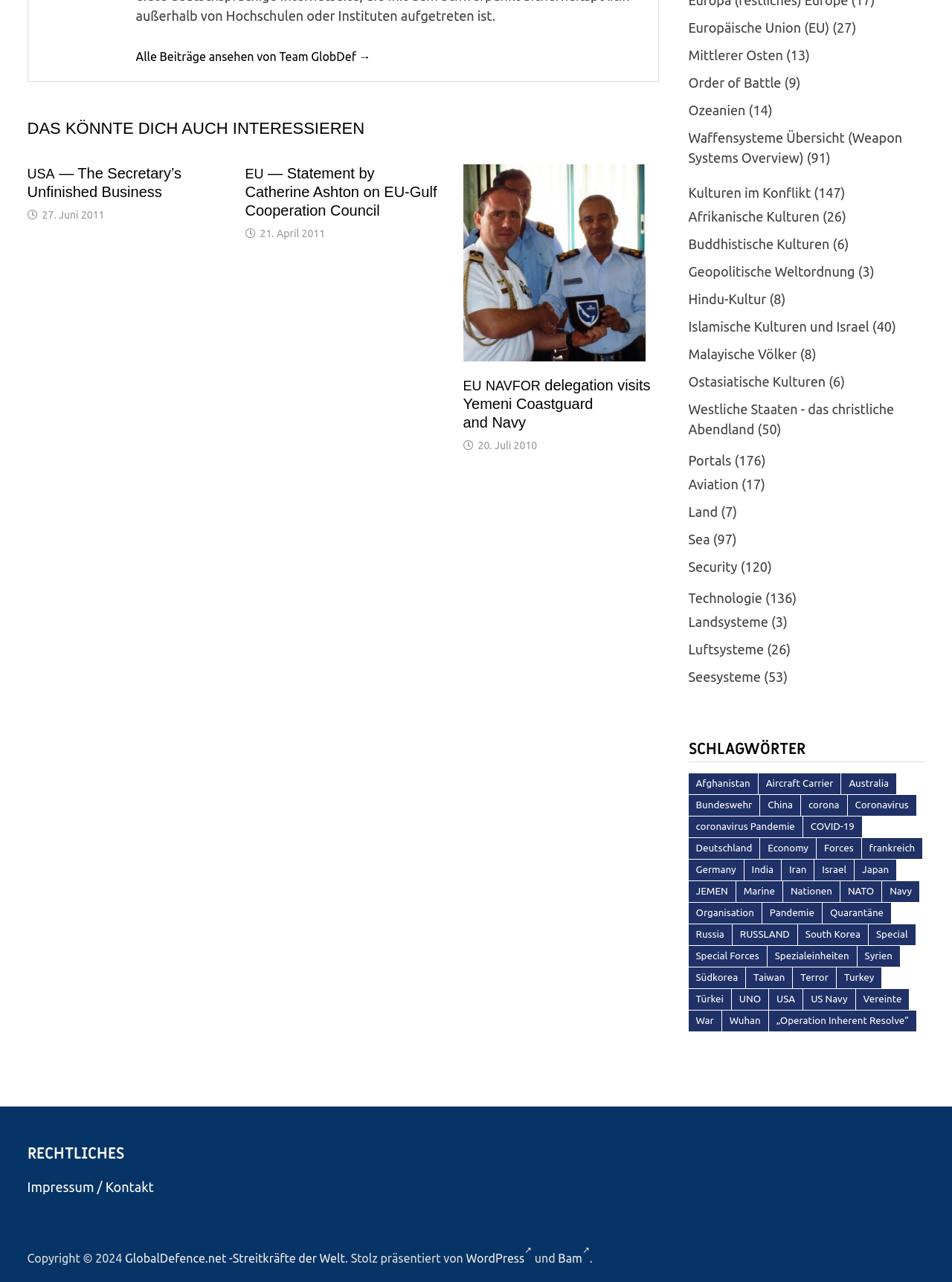Determine the bounding box coordinates for the clickable element required to fulfill the instruction: "Read the article about USA — The Secretary’s Unfinished Business". Provide the coordinates as four float numbers between 0 and 1, i.e., [left, top, right, bottom].

[0.029, 0.129, 0.191, 0.156]